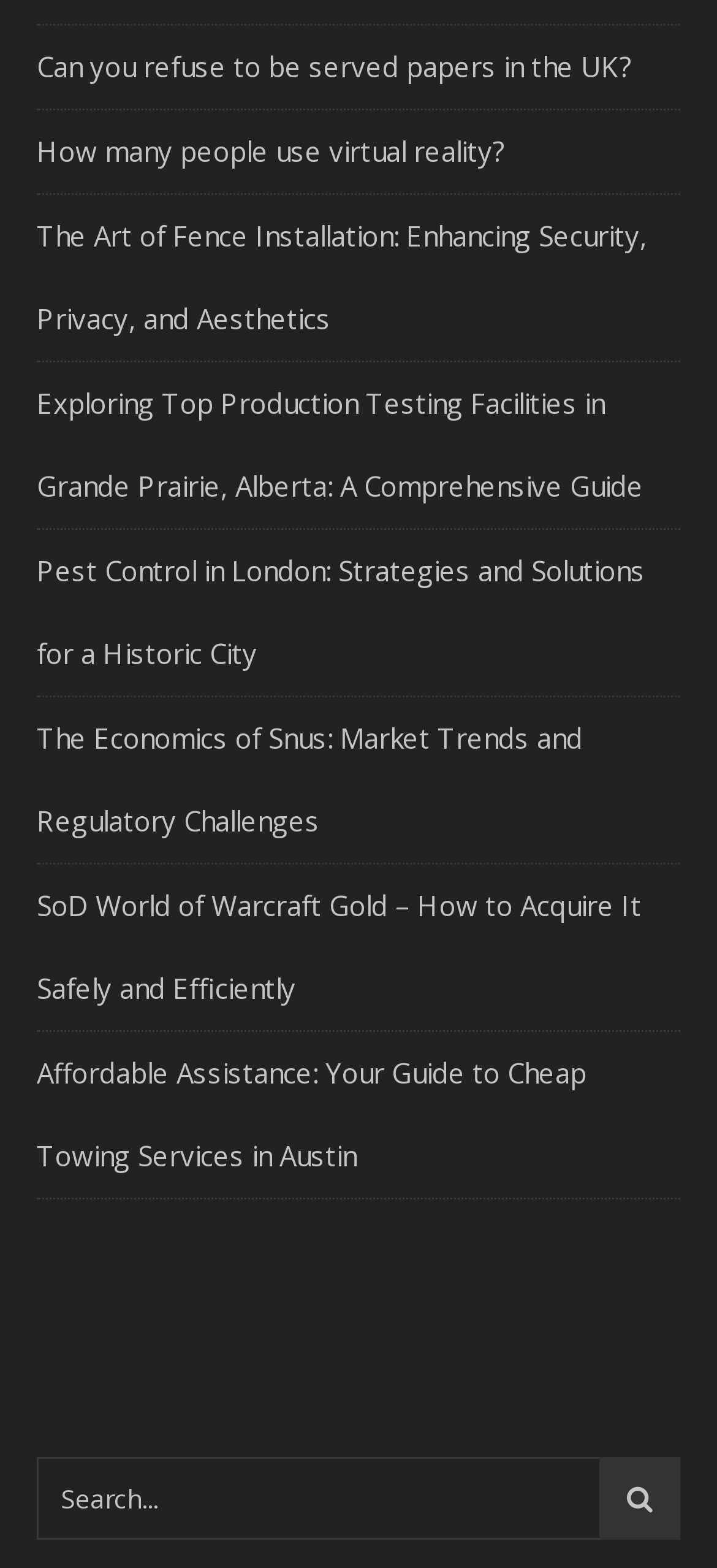Please give a one-word or short phrase response to the following question: 
What is the topic of the first link?

Refusing to be served papers in the UK